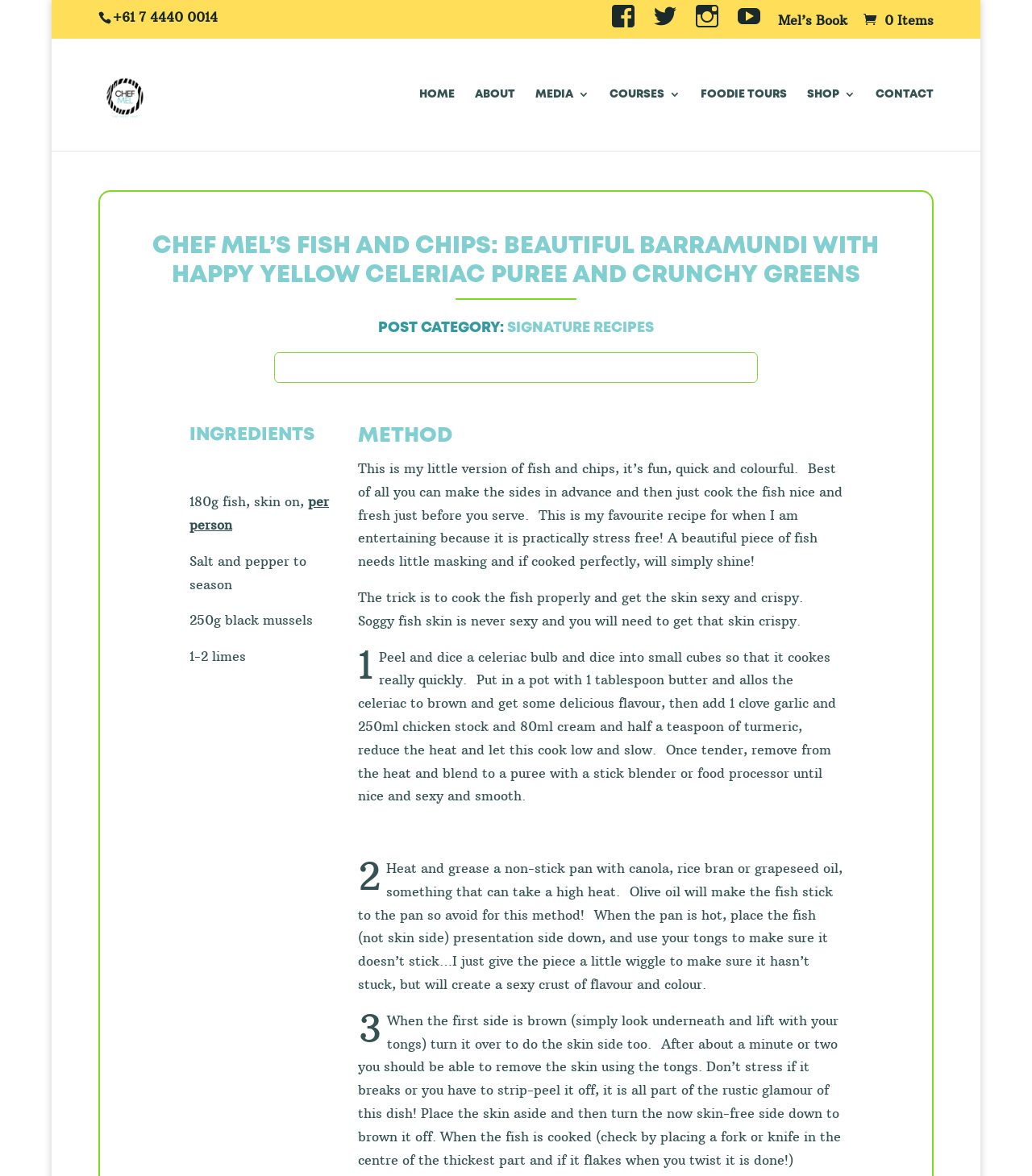Please predict the bounding box coordinates (top-left x, top-left y, bottom-right x, bottom-right y) for the UI element in the screenshot that fits the description: Twitter

[0.632, 0.008, 0.657, 0.033]